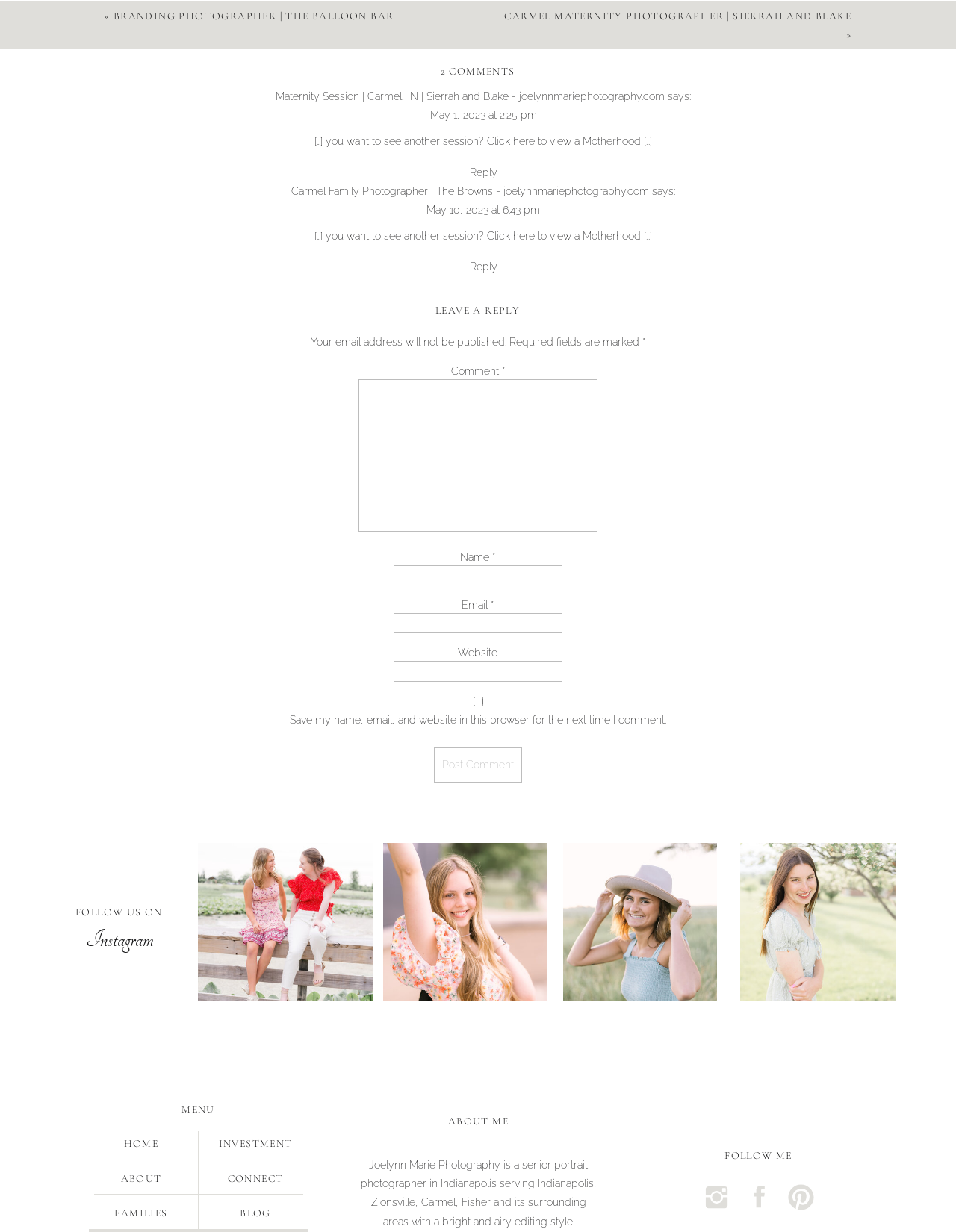Please provide the bounding box coordinates for the element that needs to be clicked to perform the following instruction: "Click on the 'CARMEL MATERNITY PHOTOGRAPHER | SIERRAH AND BLAKE' link". The coordinates should be given as four float numbers between 0 and 1, i.e., [left, top, right, bottom].

[0.528, 0.008, 0.891, 0.018]